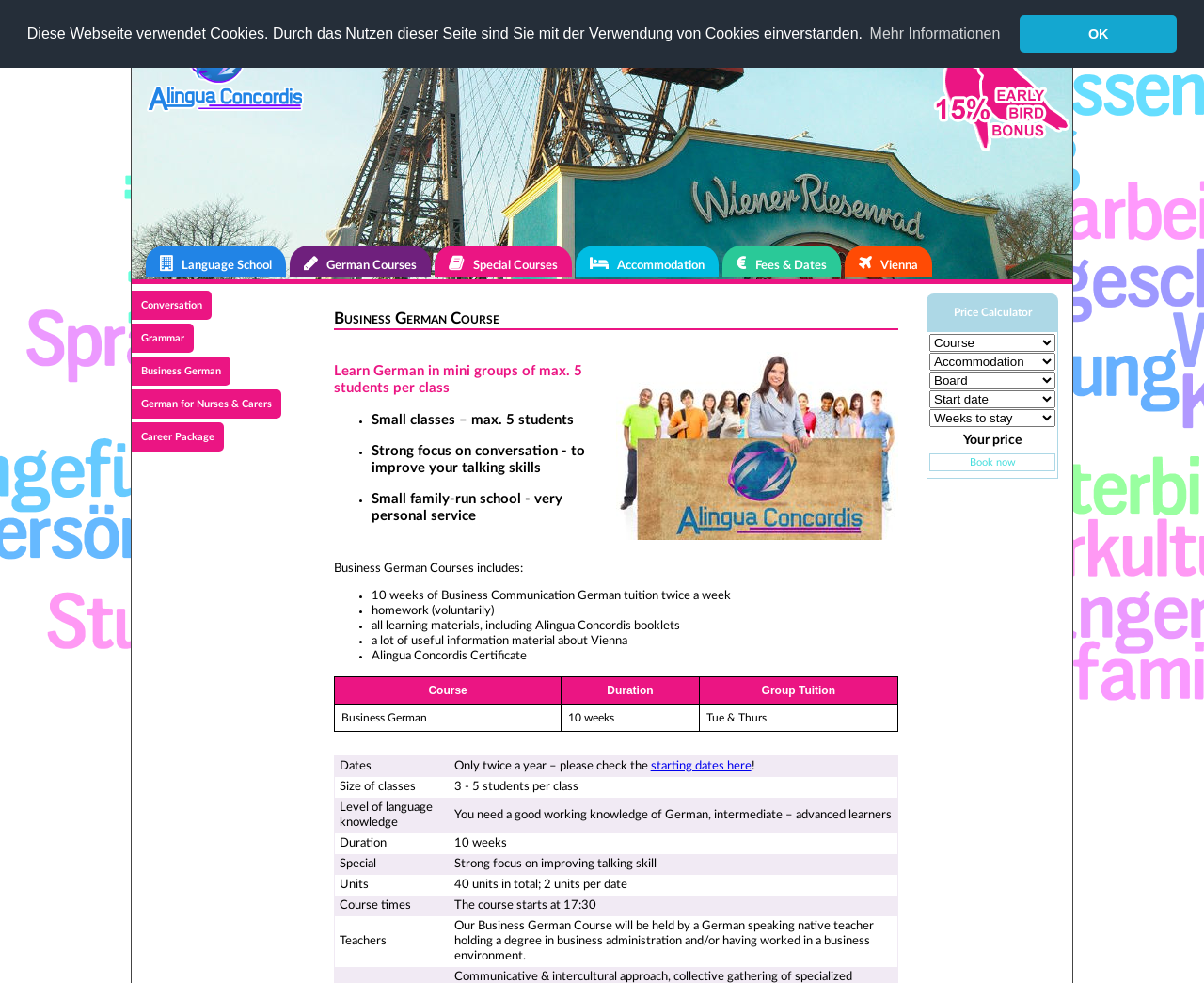How many students are in a class?
Look at the image and respond with a one-word or short-phrase answer.

3-5